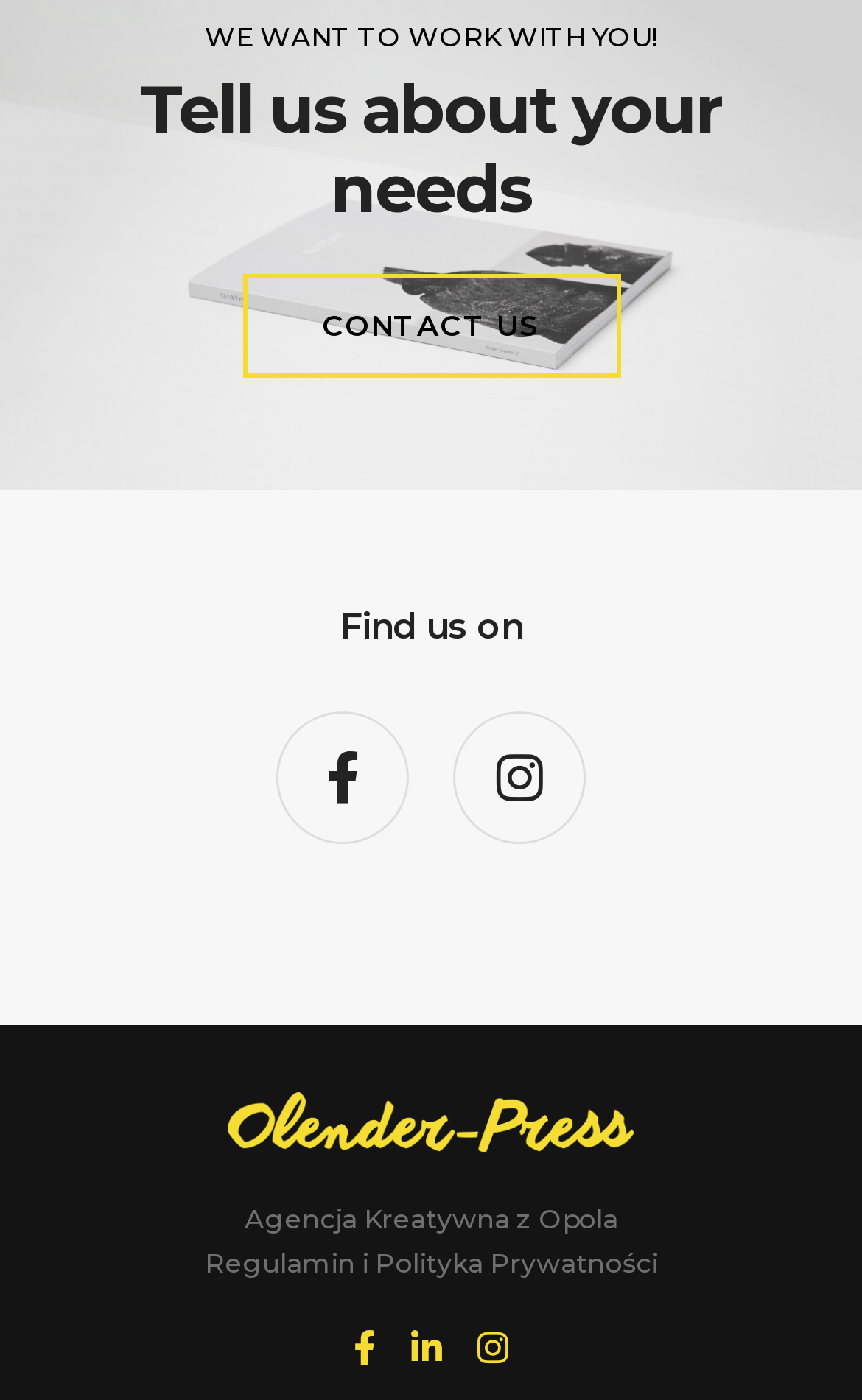What is the main call-to-action on the webpage?
Look at the image and answer the question with a single word or phrase.

CONTACT US